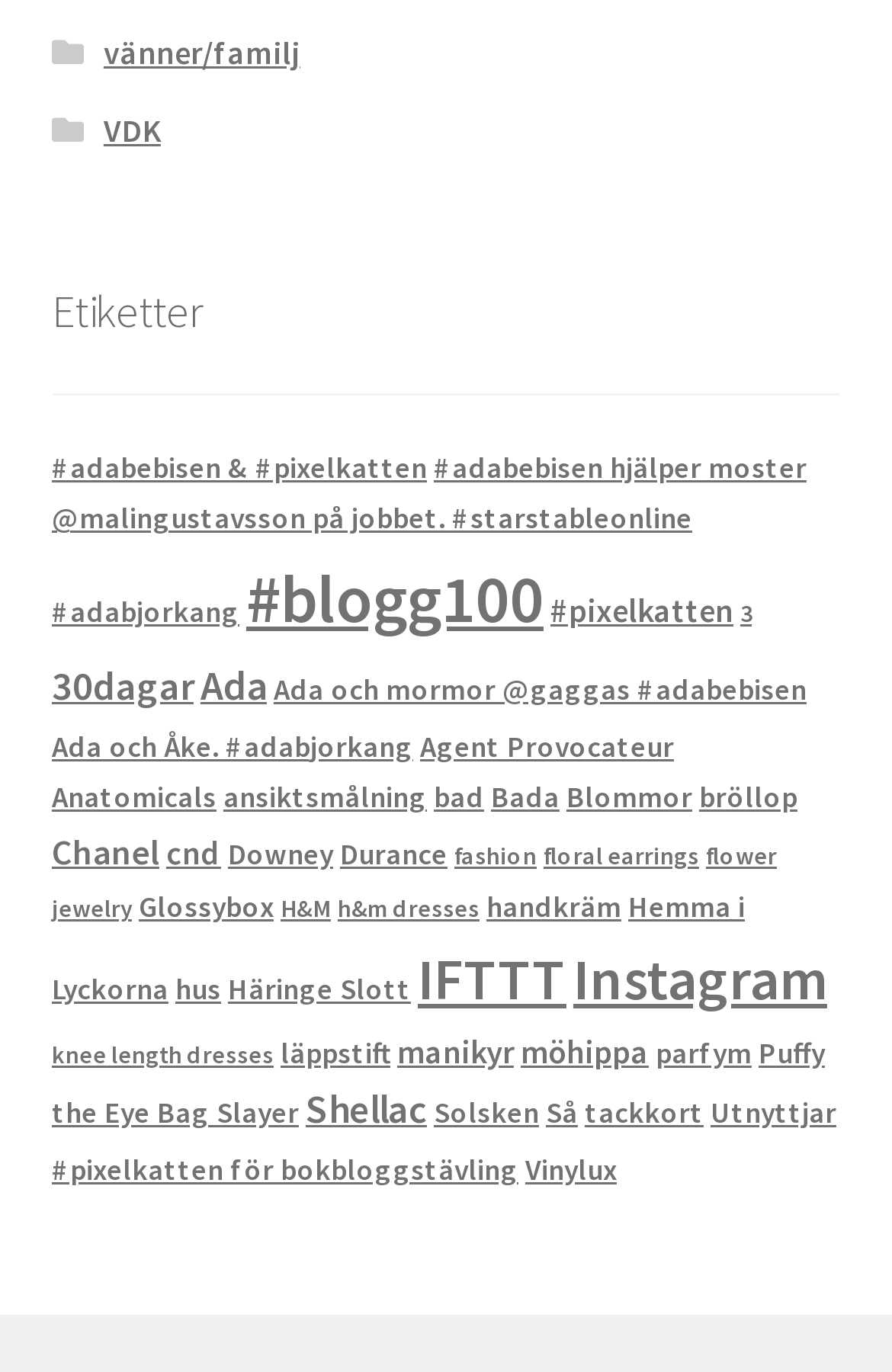What is the first link on the webpage?
Using the image as a reference, give a one-word or short phrase answer.

vänner/familj